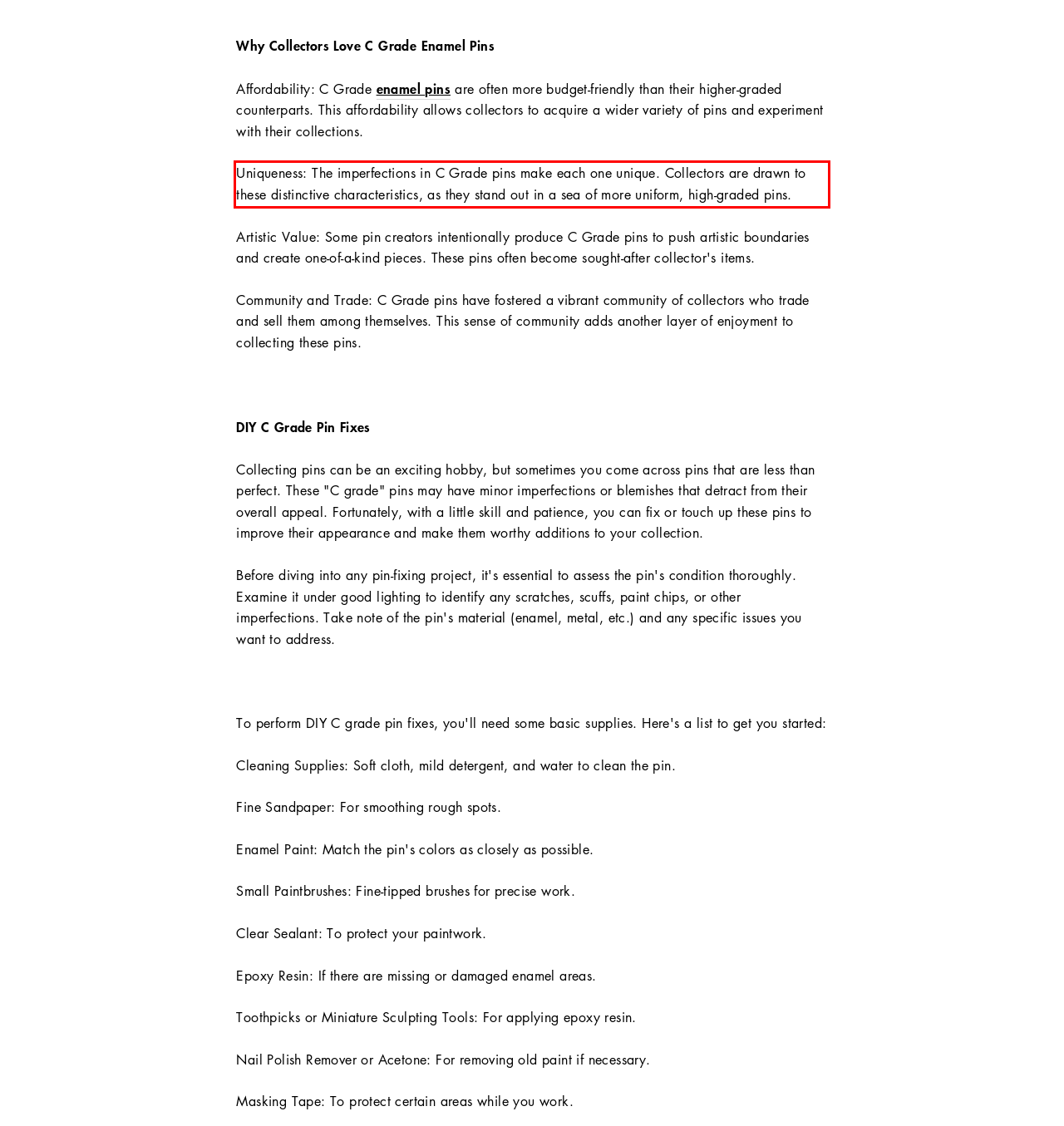Inspect the webpage screenshot that has a red bounding box and use OCR technology to read and display the text inside the red bounding box.

Uniqueness: The imperfections in C Grade pins make each one unique. Collectors are drawn to these distinctive characteristics, as they stand out in a sea of more uniform, high-graded pins.